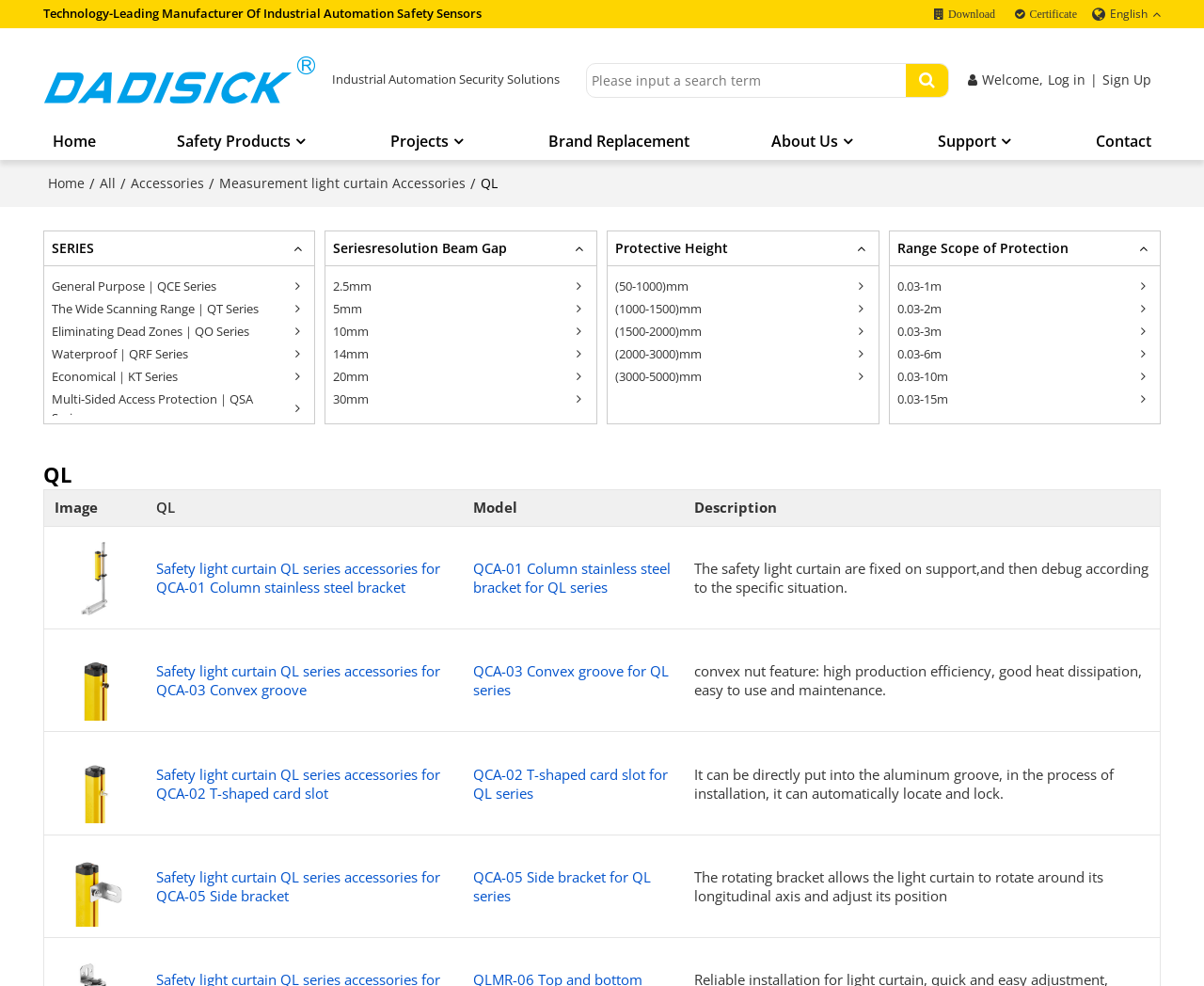What is the range of protective height? Analyze the screenshot and reply with just one word or a short phrase.

(50-1000)mm to (3000-5000)mm